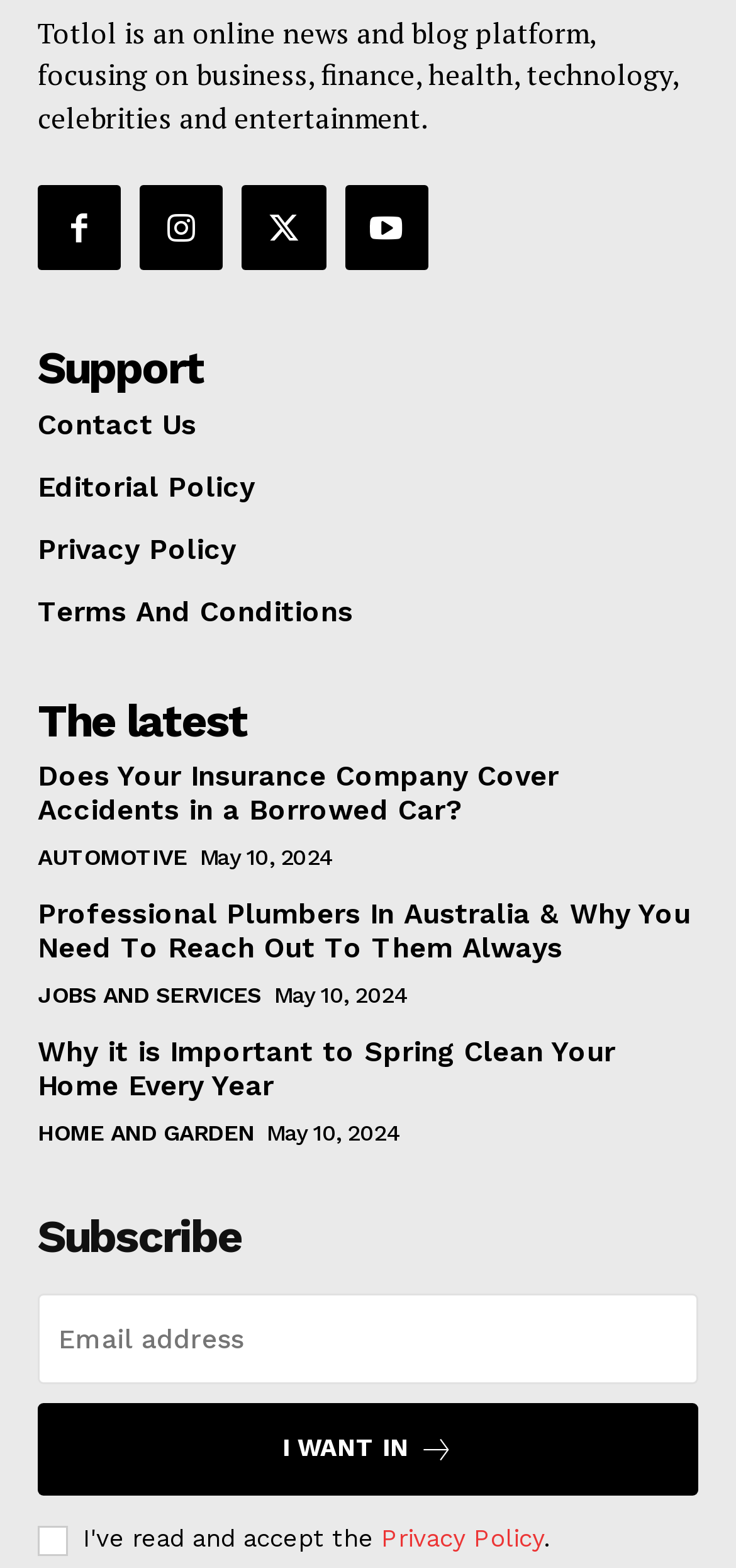Select the bounding box coordinates of the element I need to click to carry out the following instruction: "Click on the 'I WANT IN' button".

[0.051, 0.894, 0.949, 0.953]